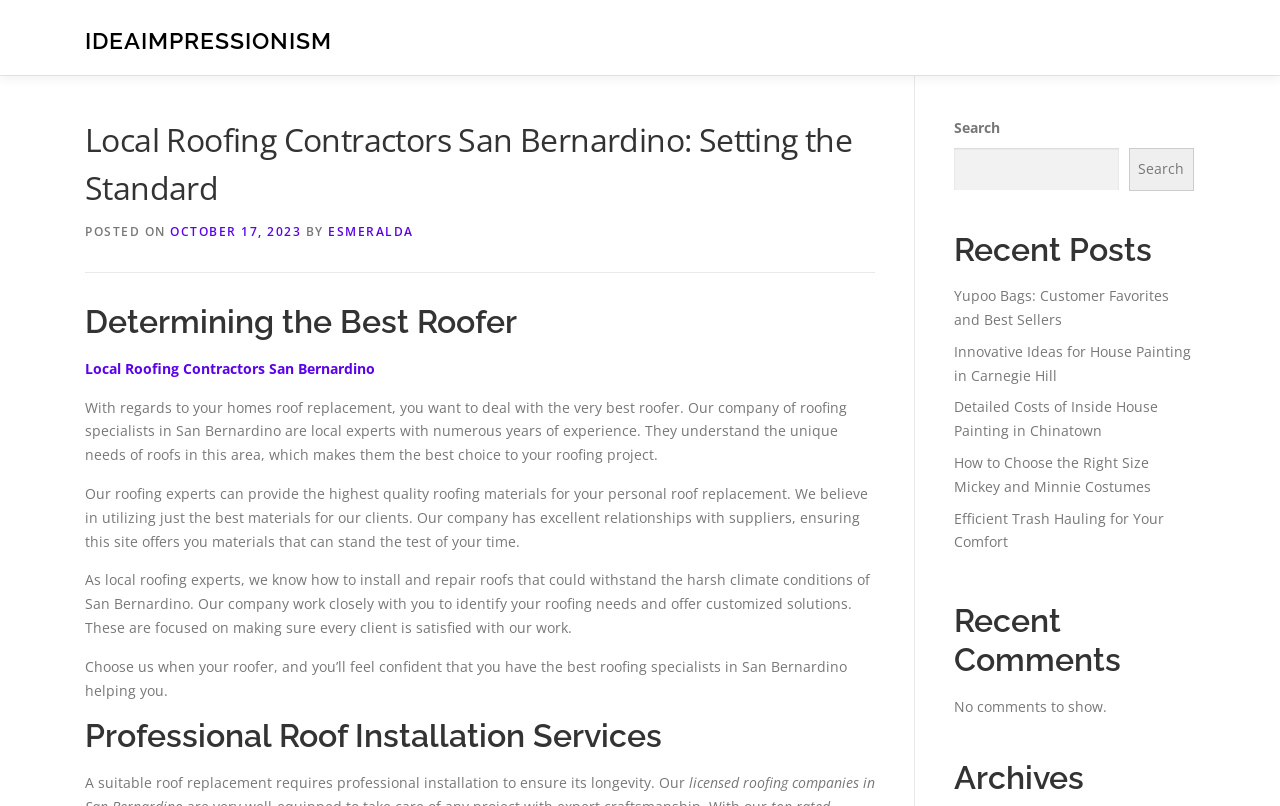Identify the bounding box for the element characterized by the following description: "law of attraction subliminal".

None